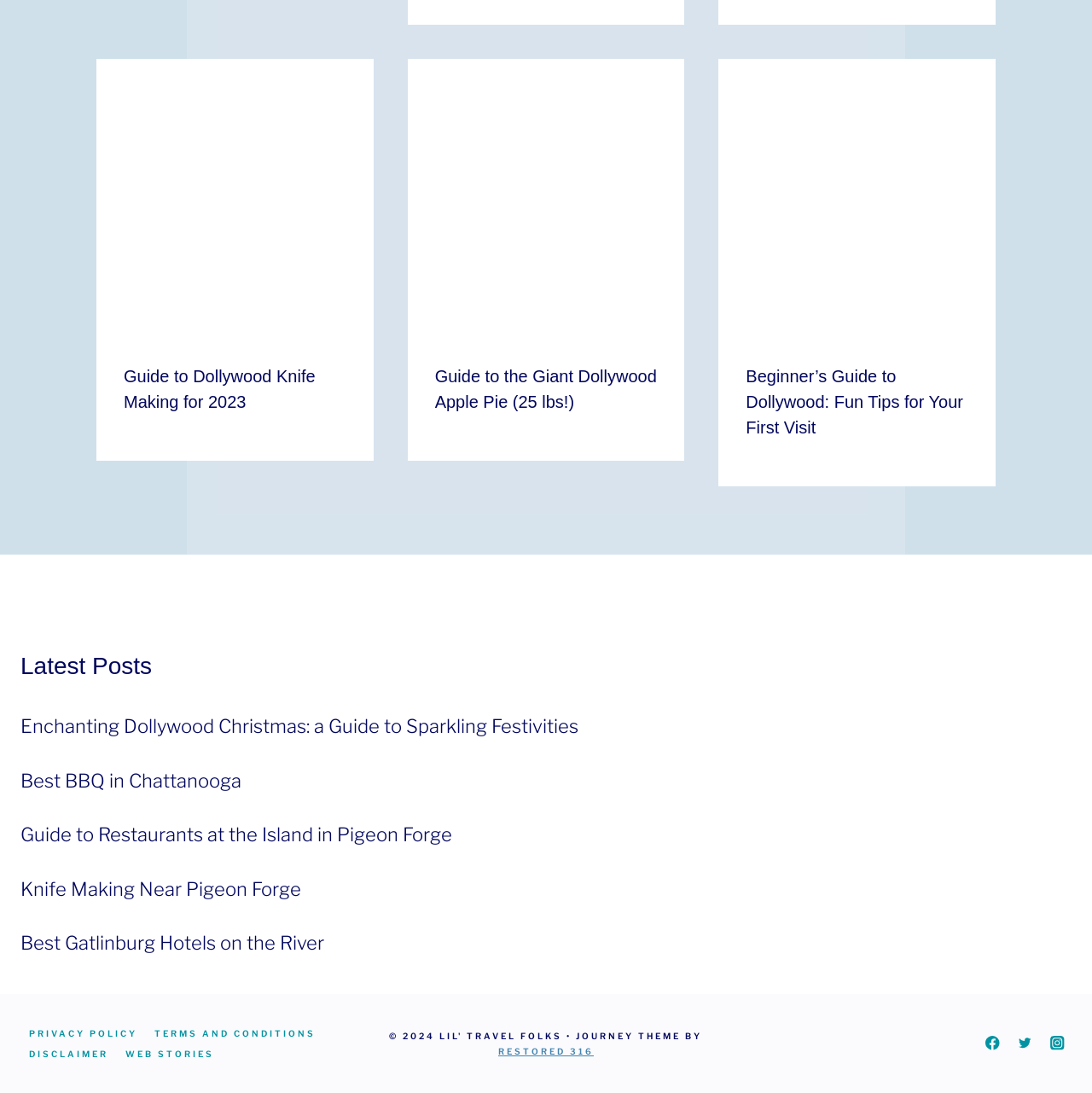What is the title of the last link in the 'Latest Posts' section?
Answer with a single word or phrase, using the screenshot for reference.

Best Gatlinburg Hotels on the River